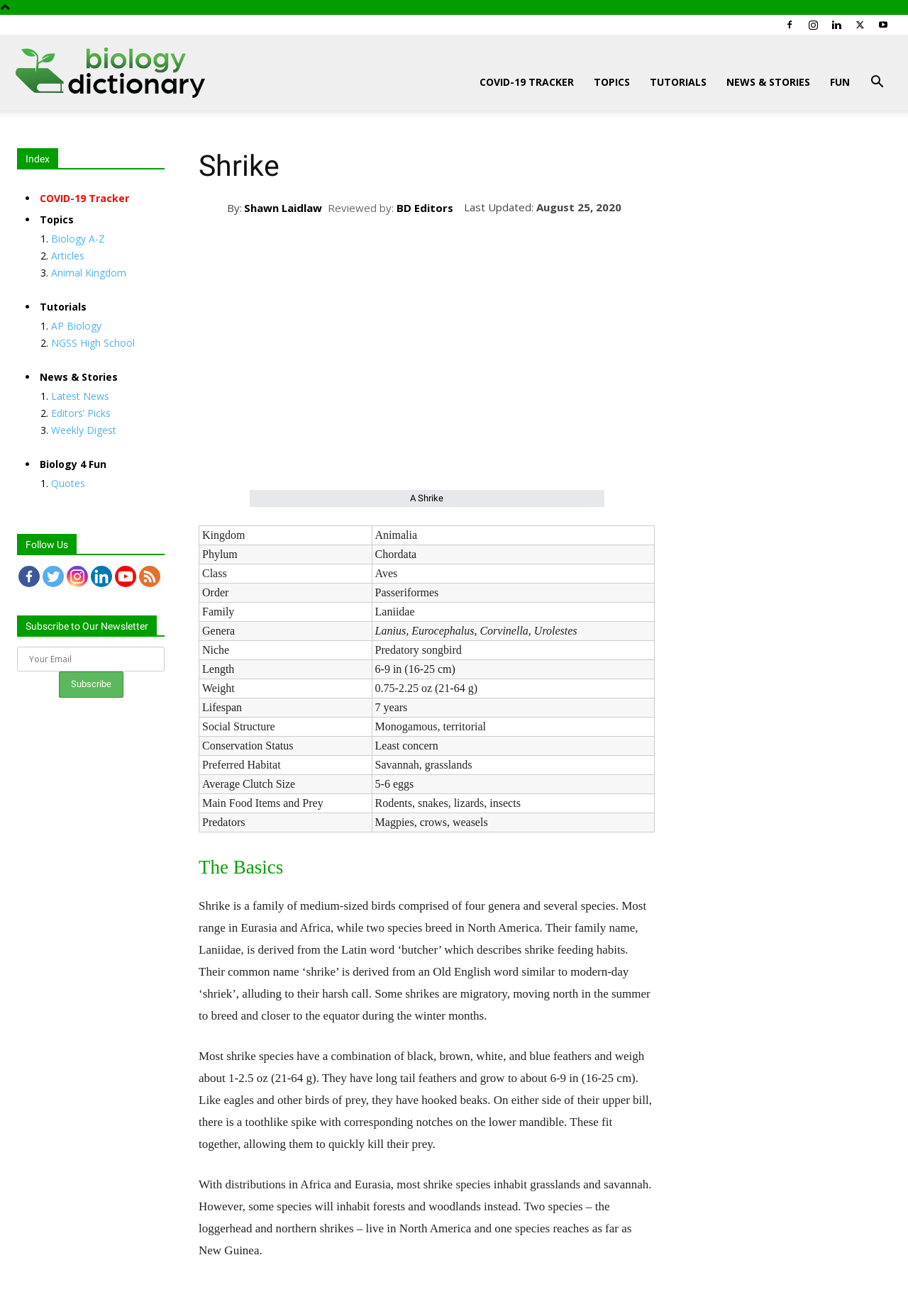Look at the image and write a detailed answer to the question: 
What is the name of the bird family?

The webpage is about the Shrike bird family, and the heading 'Shrike' is present on the webpage, indicating that the webpage is about this specific bird family.